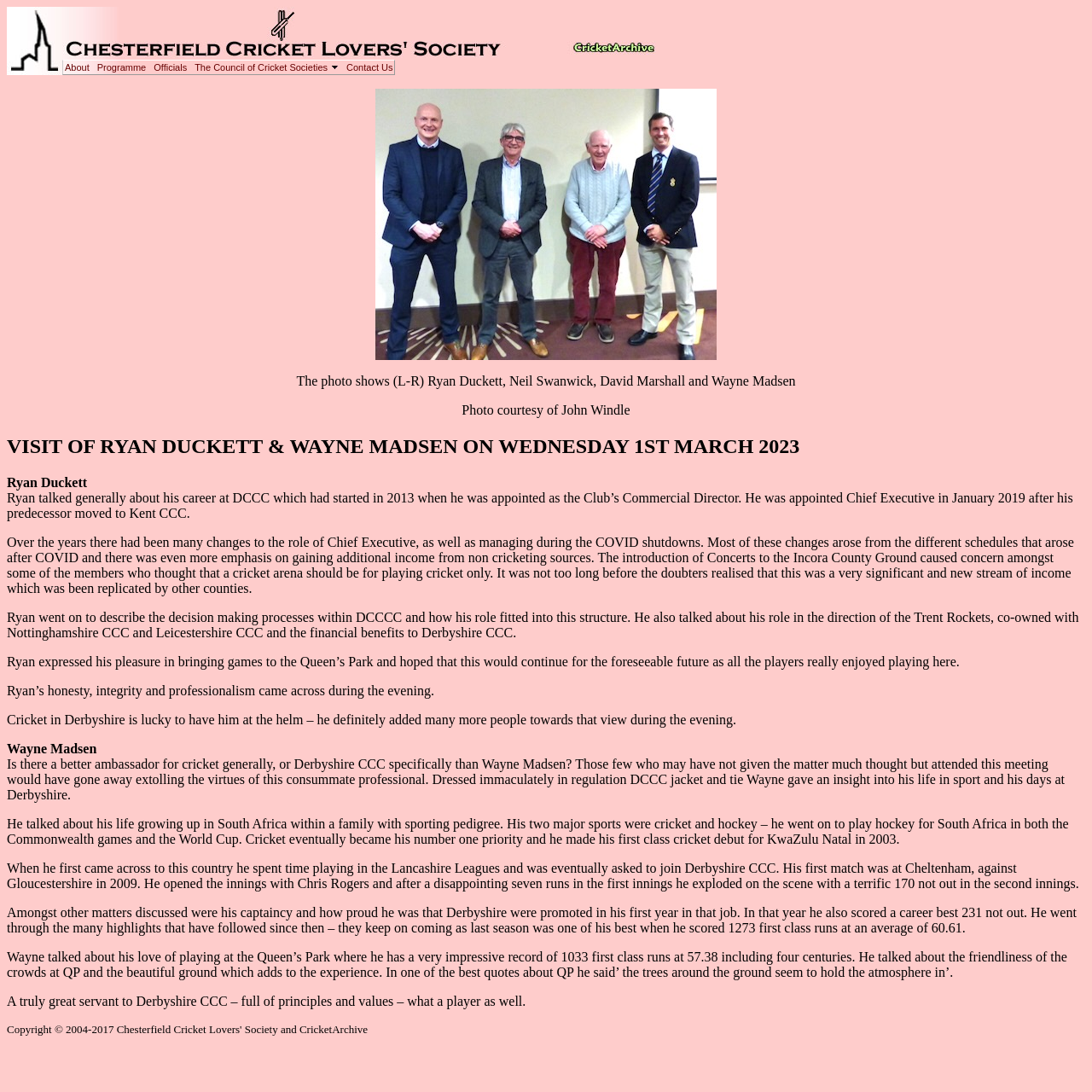From the given element description: "Latest News", find the bounding box for the UI element. Provide the coordinates as four float numbers between 0 and 1, in the order [left, top, right, bottom].

None